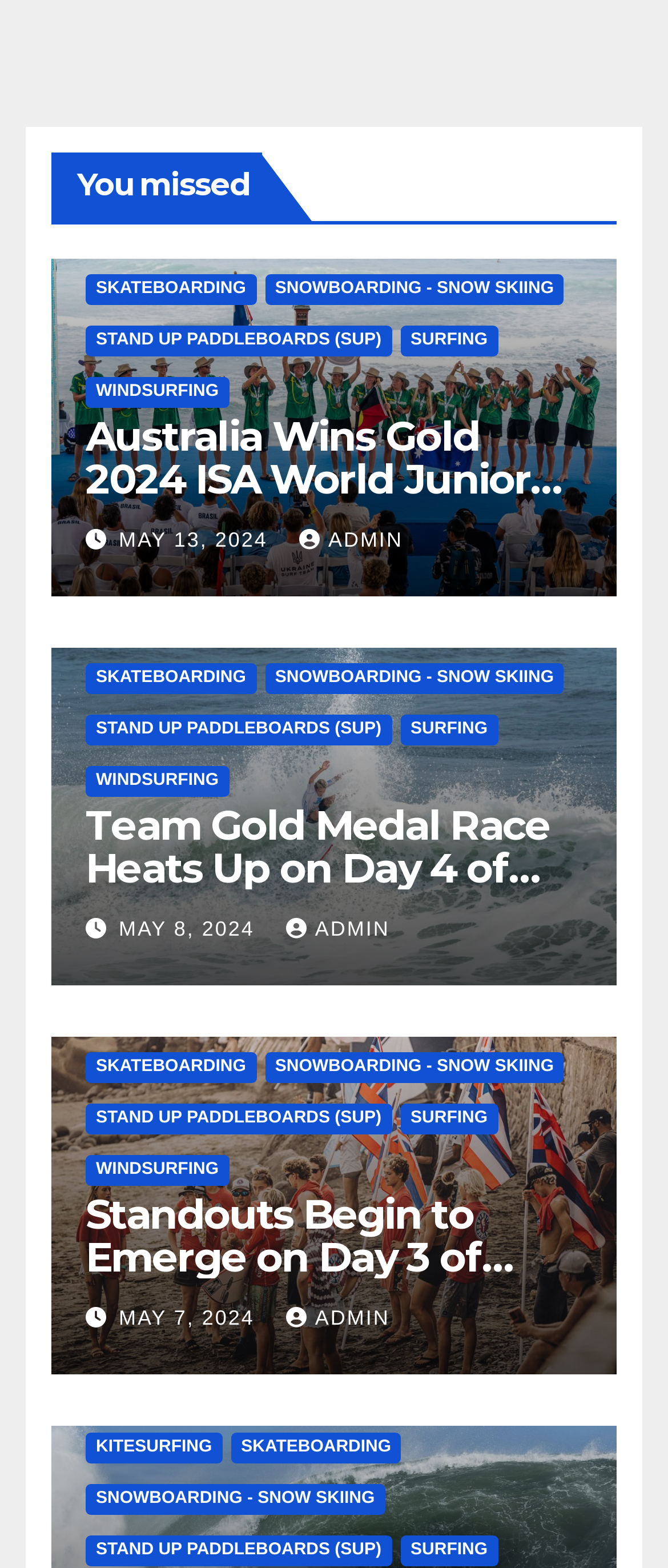How many categories are there in the menu? Analyze the screenshot and reply with just one word or a short phrase.

9